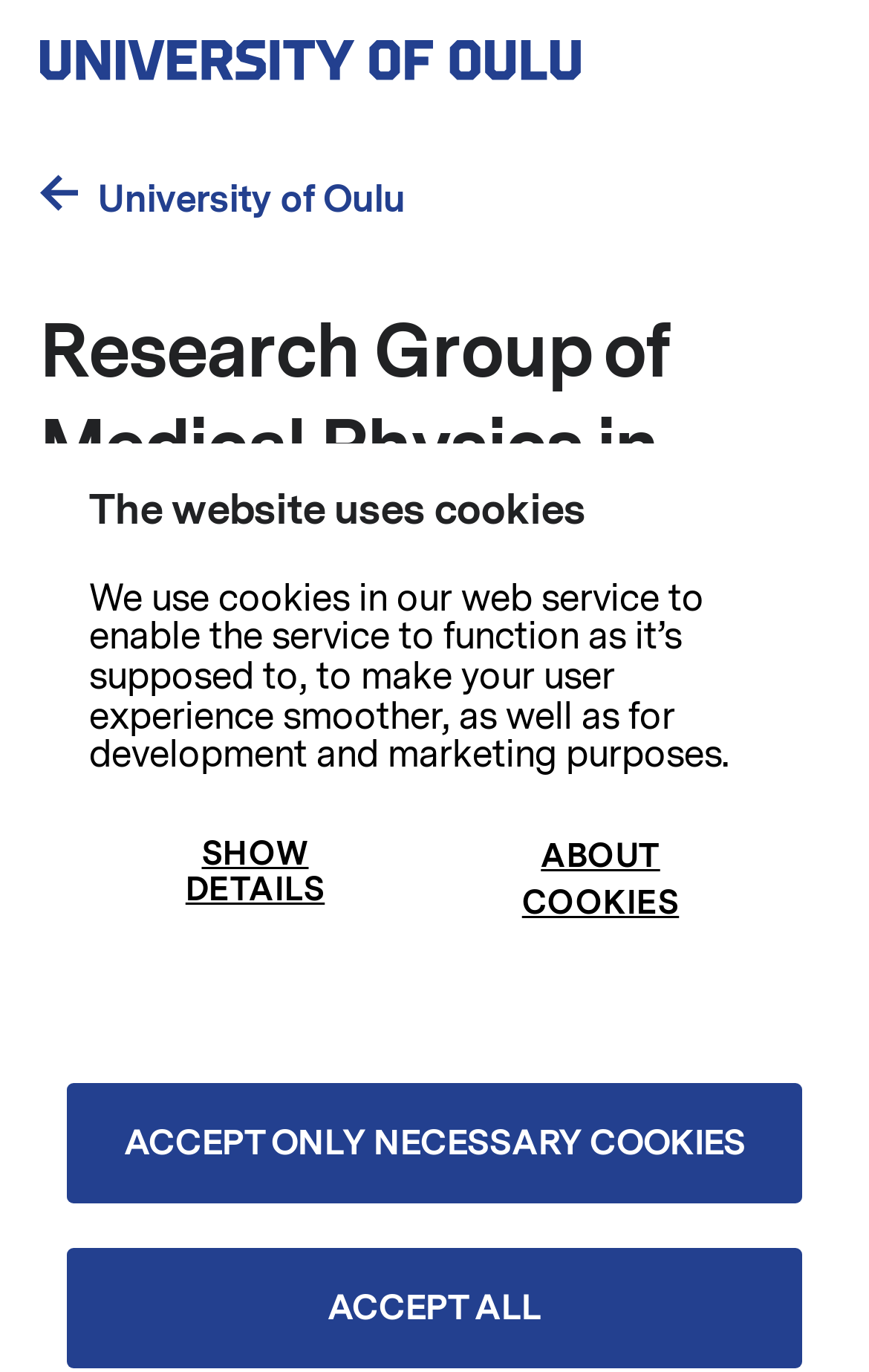Identify and extract the main heading of the webpage.

Research Group of Medical Physics in Radiotherapy